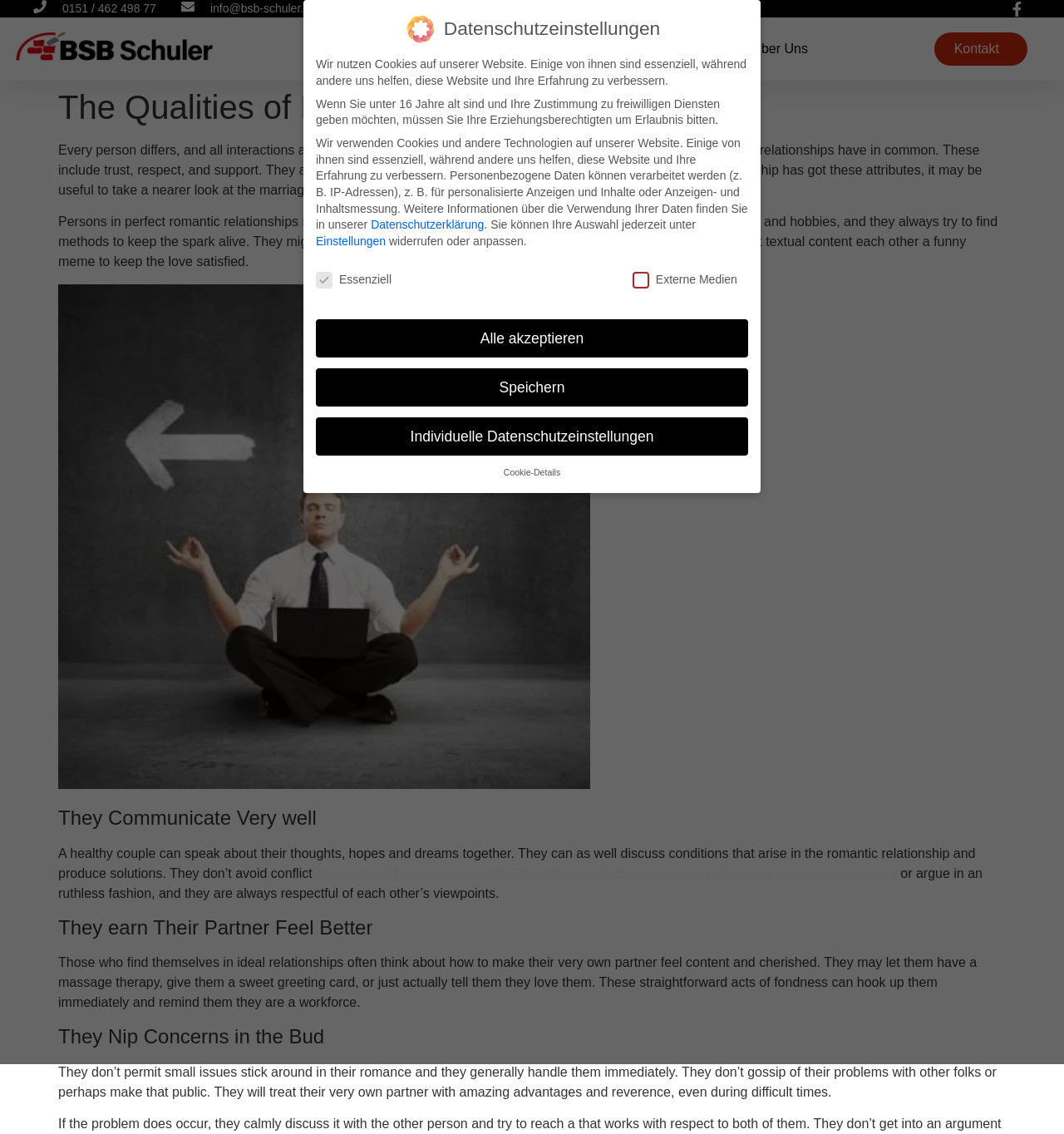Answer this question in one word or a short phrase: What is the address of the company?

89349 Burtenbach, Auschberg 17